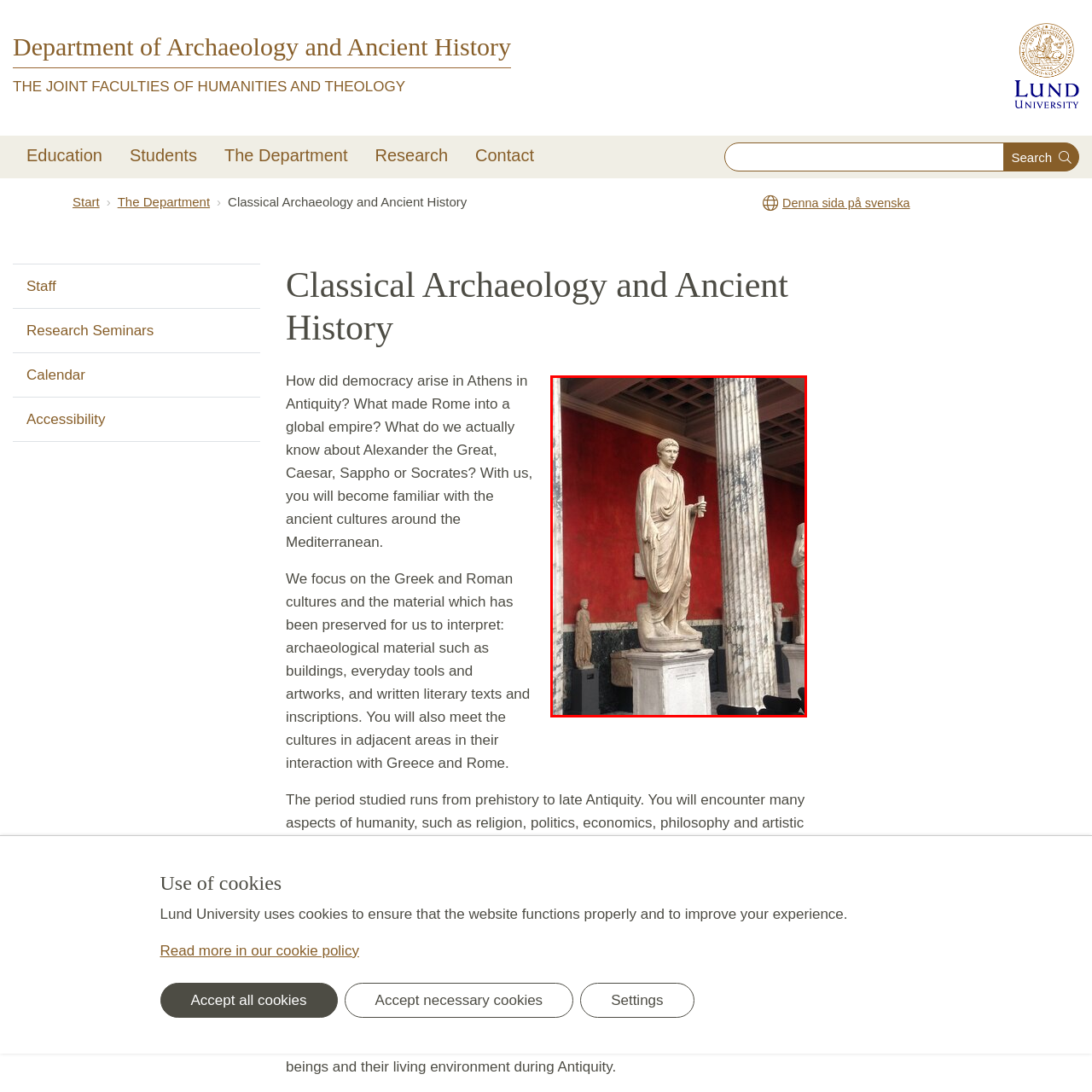Offer a thorough and descriptive summary of the image captured in the red bounding box.

The image features a classical statue, possibly representing a Roman figure, standing prominently in a museum or gallery setting. The figure is adorned in flowing robes and holds an object in one hand, indicative of the sophisticated artistry characteristic of ancient Roman sculpture. The background showcases a striking red wall, enhancing the visual impact of the statue, while nearby marble columns contribute to an atmosphere reminiscent of ancient architecture. Additional sculptures can be faintly seen in the background, hinting at a collection focused on classical antiquity. The overall scene reflects the themes of Classical Archaeology and Ancient History, inviting viewers to explore the stories and cultures of the Mediterranean world.